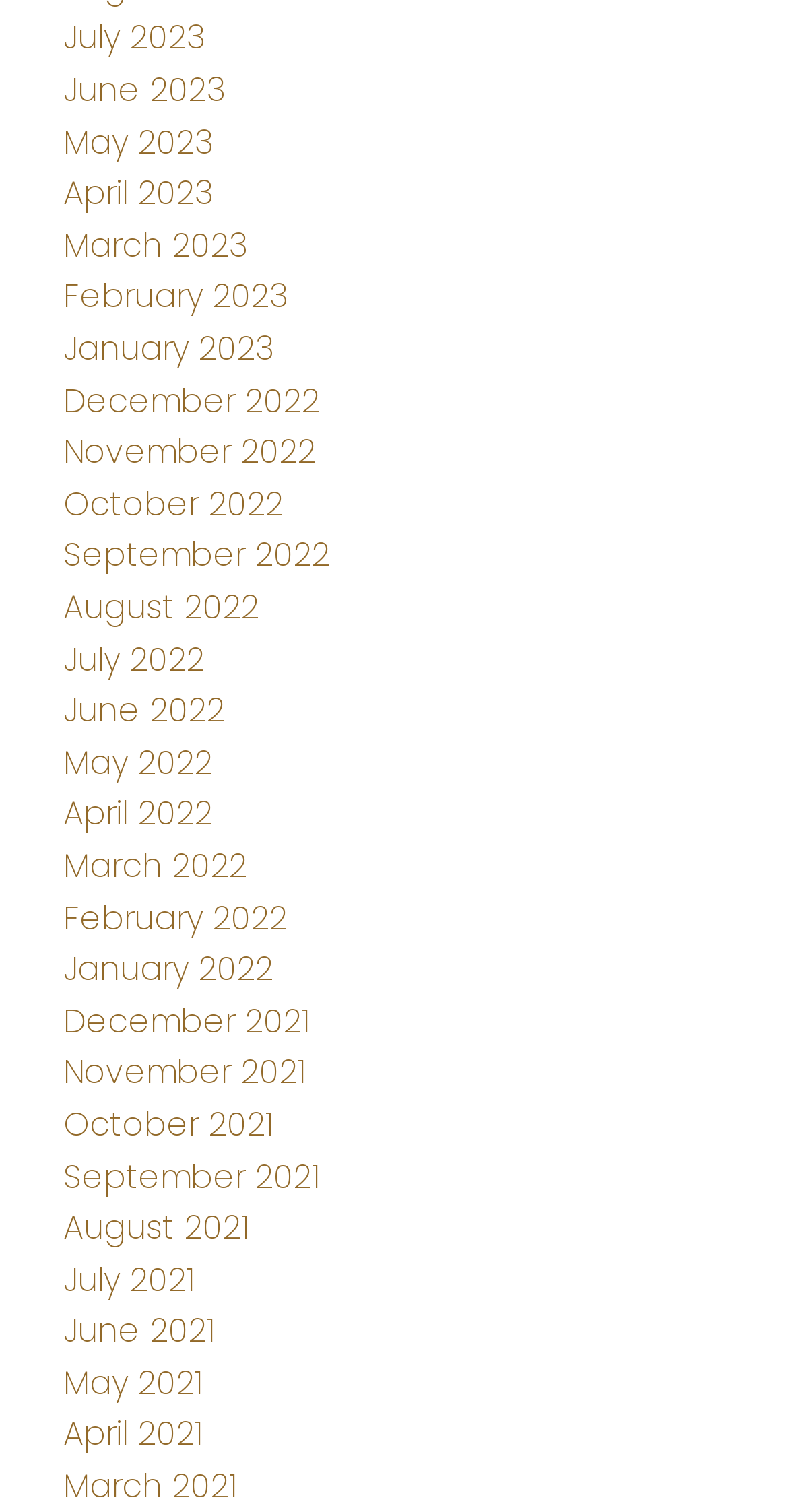Please locate the bounding box coordinates for the element that should be clicked to achieve the following instruction: "browse April 2021". Ensure the coordinates are given as four float numbers between 0 and 1, i.e., [left, top, right, bottom].

[0.08, 0.933, 0.257, 0.964]